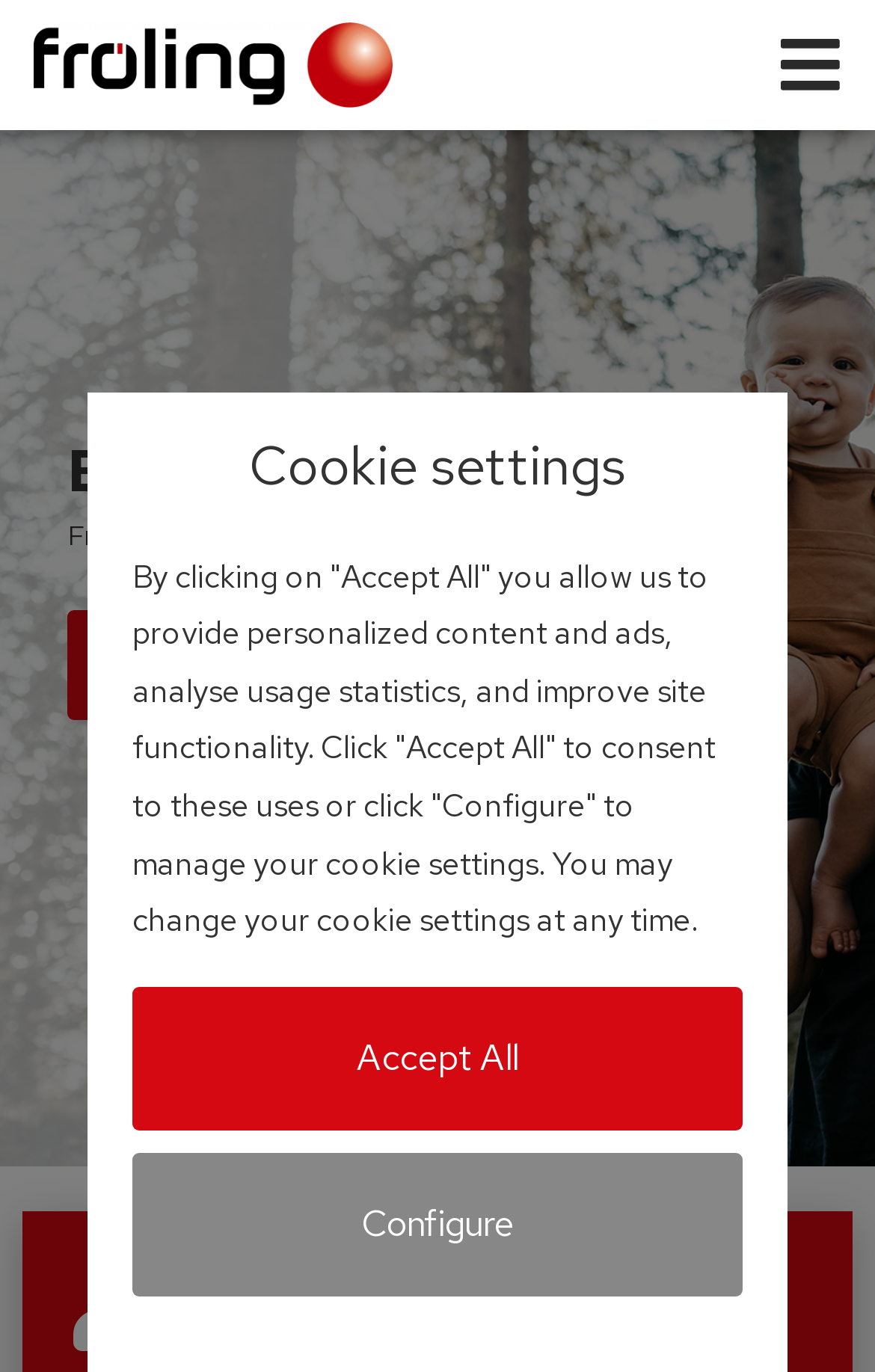Provide an in-depth caption for the elements present on the webpage.

The webpage is about Froling, a wood and biomass heating system manufacturer based in Austria for over 60 years. At the top left of the page, there is a link with no text. On the top right, there is another link with no text. Below these links, a heading "Better heating" is prominently displayed, taking up most of the width of the page. 

Under the heading, there is a paragraph of text that describes Froling's extensive range of heating systems. To the right of this text, there is a link labeled "OUR PRODUCTS". 

In the middle of the page, there is a section related to cookie settings. A label "Cookie settings" is displayed, followed by a paragraph of text that explains how cookies are used on the website. Below this text, there are two buttons, "Accept All" and "Configure", which allow users to manage their cookie settings.